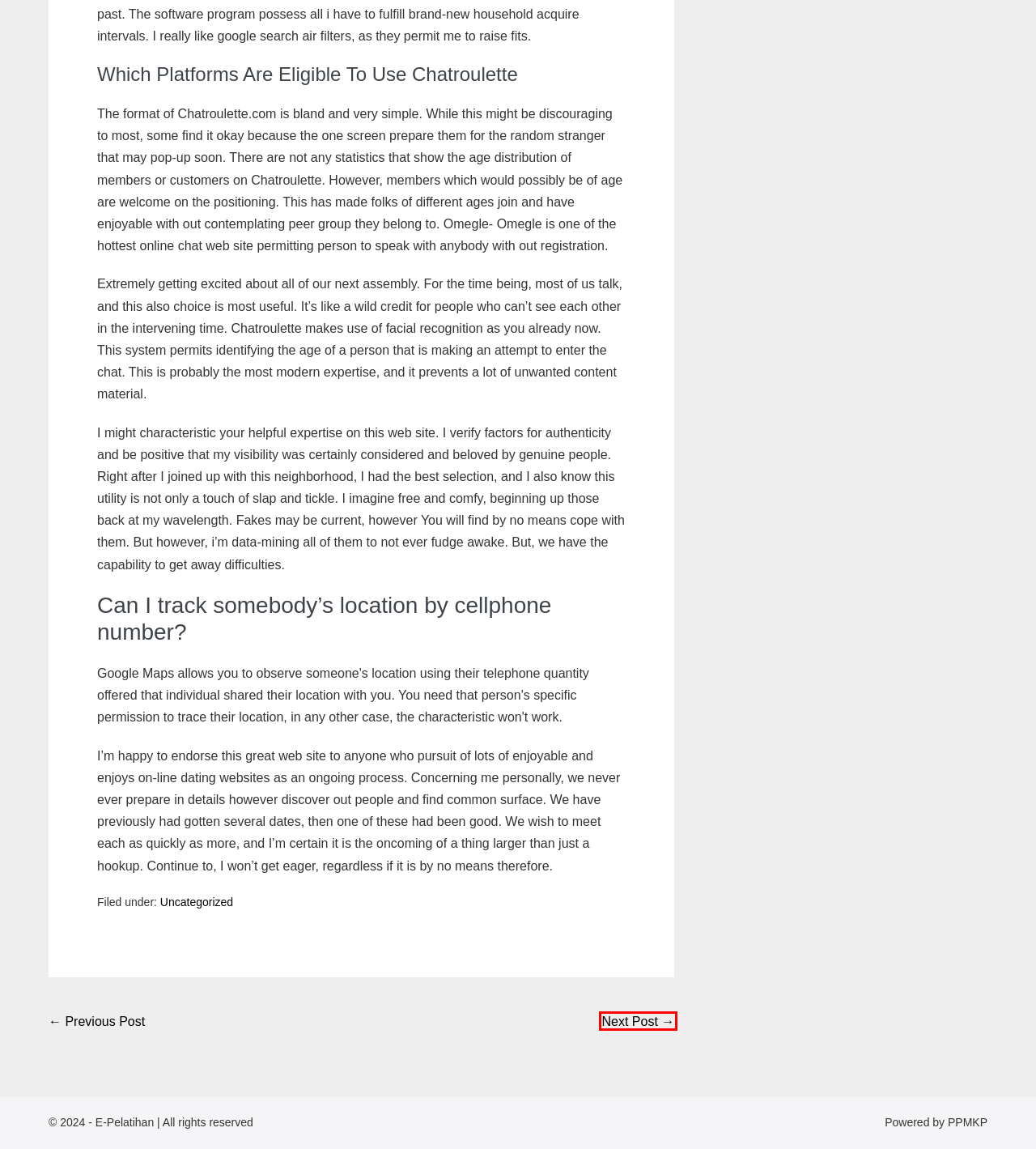You are provided with a screenshot of a webpage where a red rectangle bounding box surrounds an element. Choose the description that best matches the new webpage after clicking the element in the red bounding box. Here are the choices:
A. EVALUASI – E-Pelatihan
B. Uncategorized – E-Pelatihan
C. E-Pelatihan – E-Pelatihan
D. akew – E-Pelatihan
E. High Free Online Chat Rooms Sites 2022 – E-Pelatihan
F. PPMKP Learning Center
G. PENDAFTARAN – E-Pelatihan
H. 11 Omegle Options To Speak With Strangers – E-Pelatihan

E